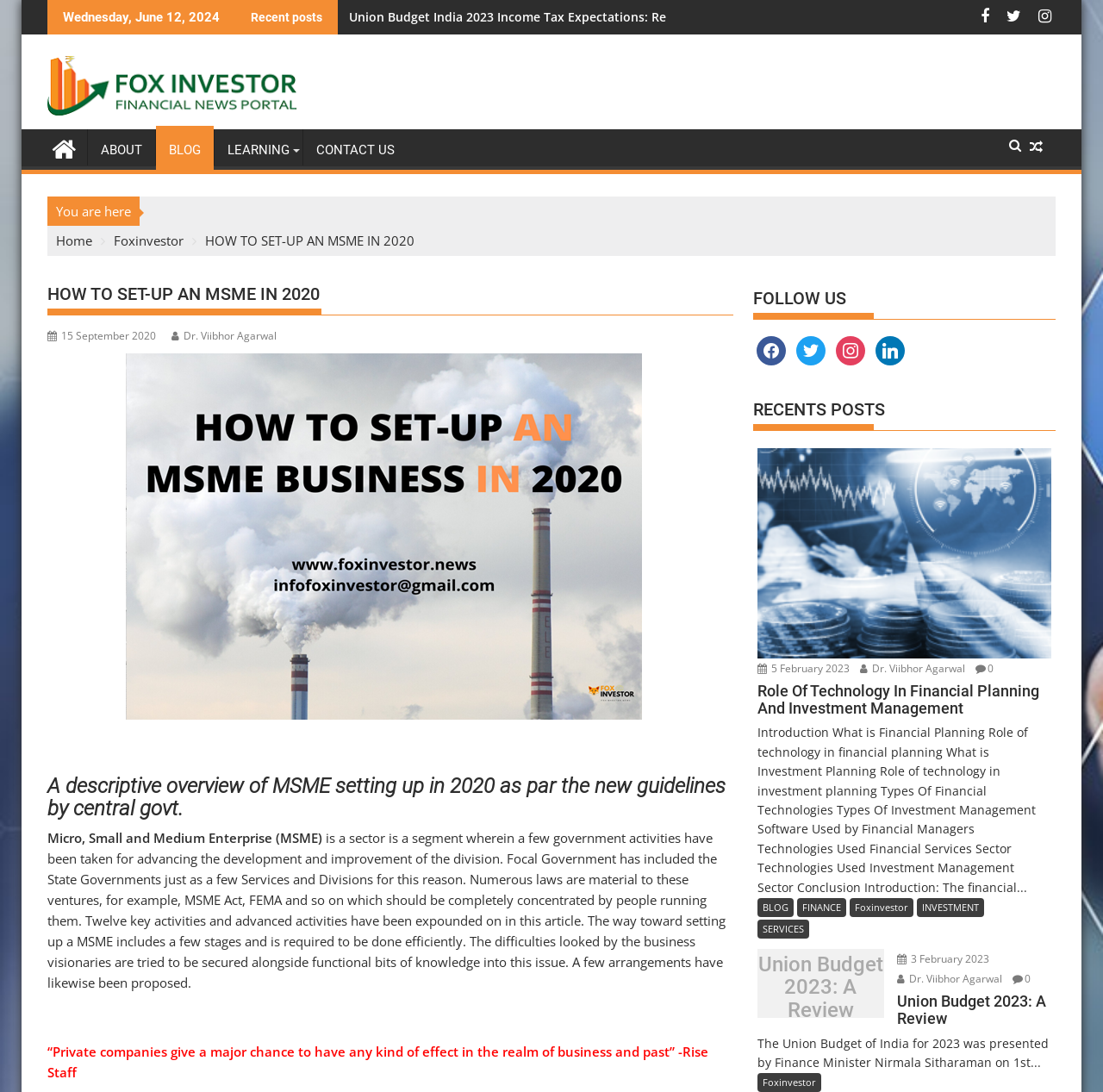Kindly respond to the following question with a single word or a brief phrase: 
What is the date of the article 'HOW TO SET-UP AN MSME IN 2020'?

15 September 2020